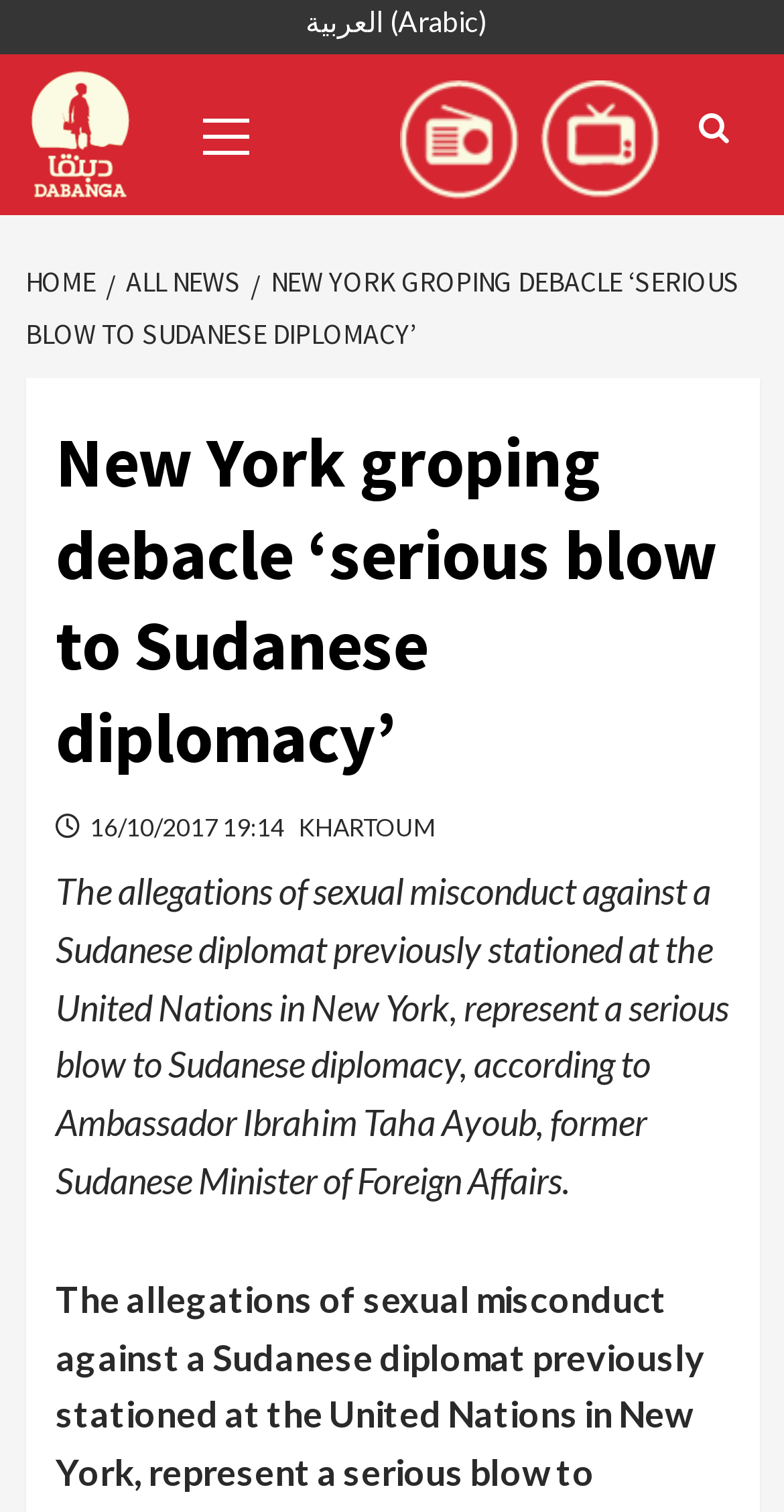Please identify the bounding box coordinates of the area that needs to be clicked to follow this instruction: "Open primary menu".

[0.237, 0.053, 0.34, 0.119]